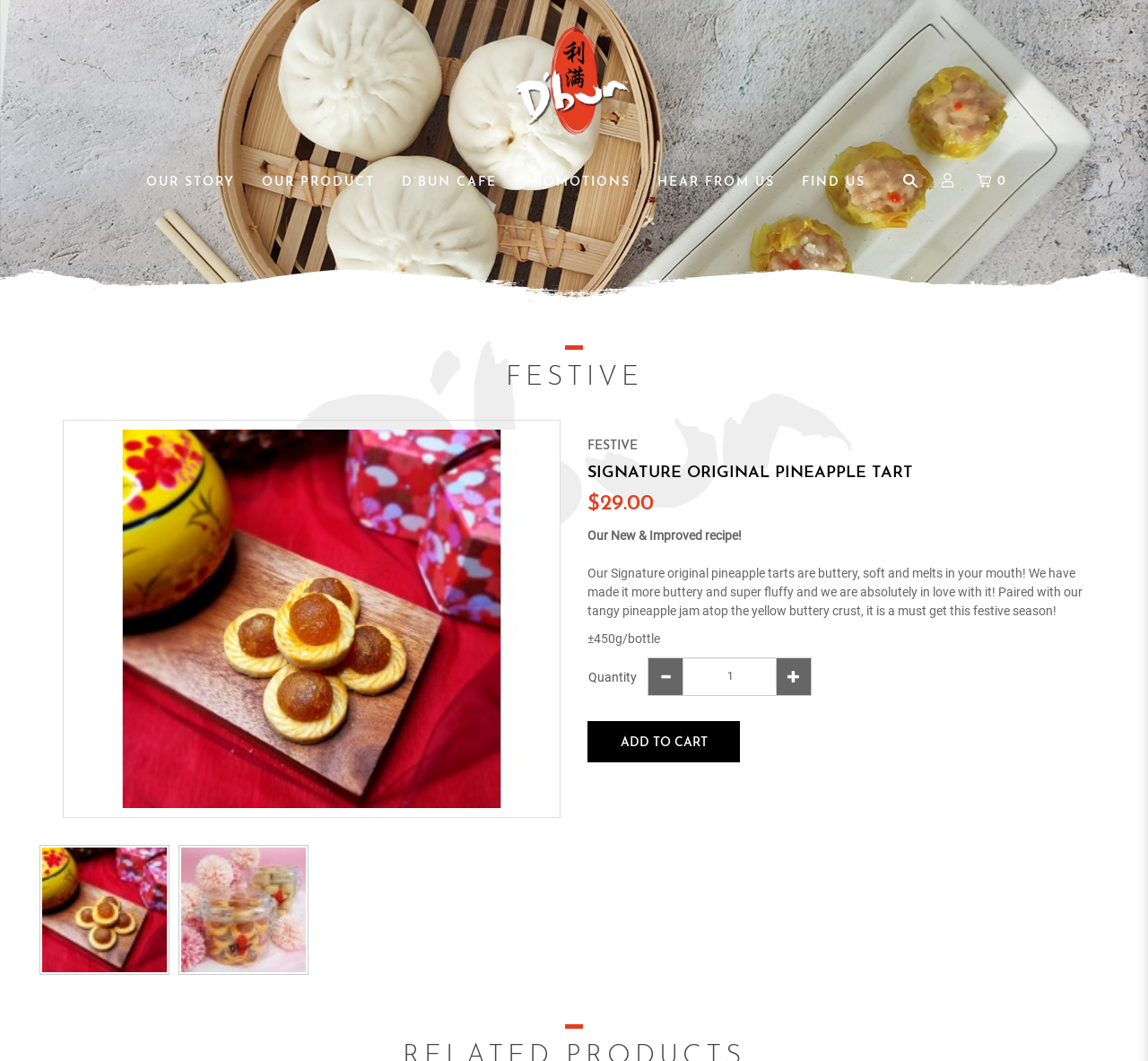Please determine the bounding box coordinates for the UI element described here. Use the format (top-left x, top-left y, bottom-right x, bottom-right y) with values bounded between 0 and 1: Our Product

[0.228, 0.16, 0.35, 0.178]